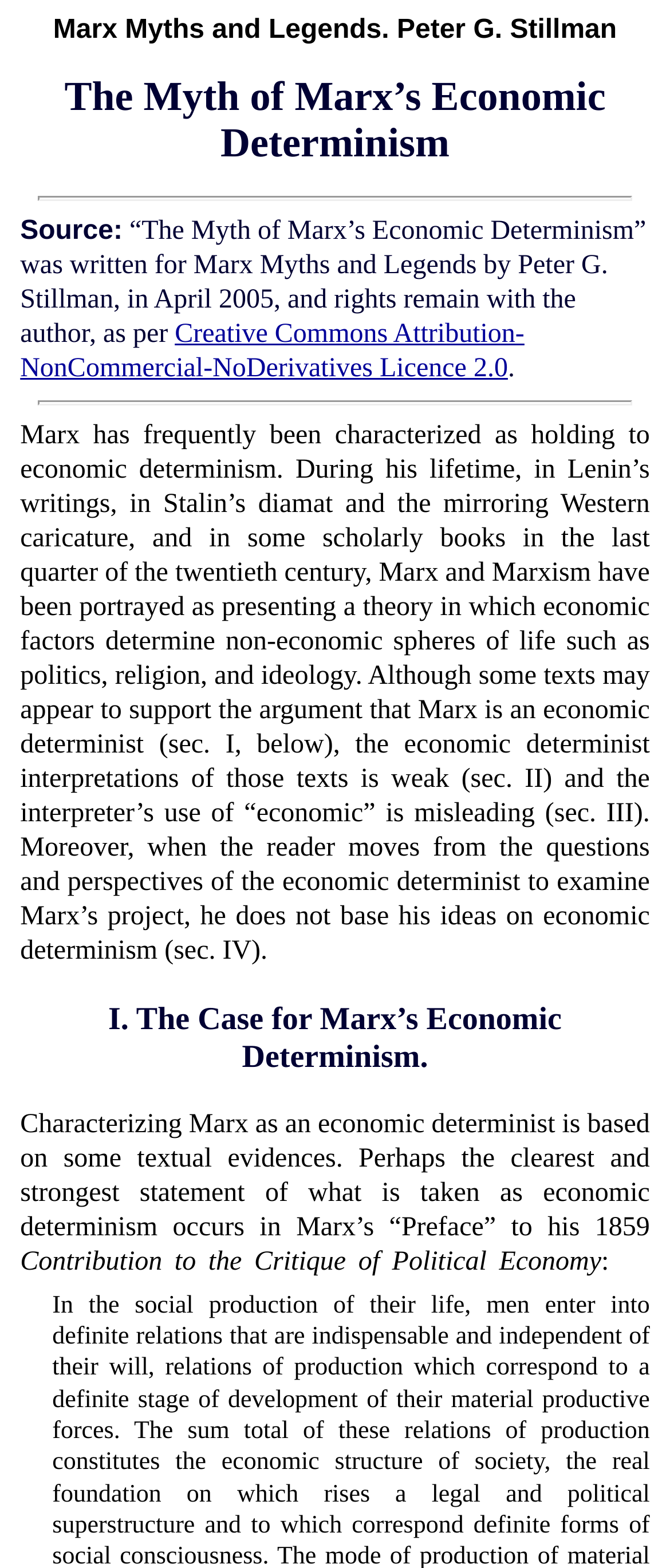Identify and provide the main heading of the webpage.

The Myth of Marx’s Economic Determinism